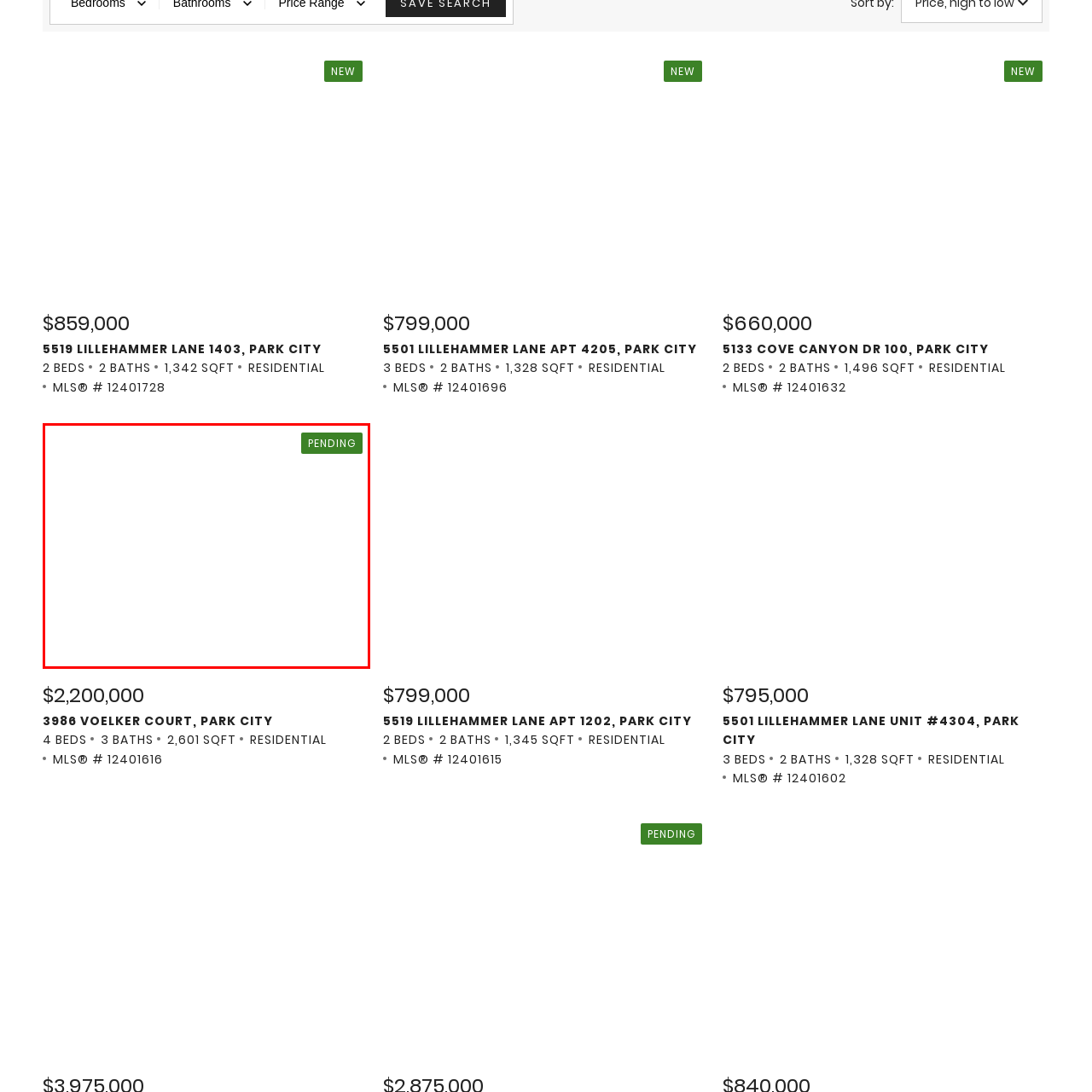View the segment outlined in white, How many bedrooms does the residence have? 
Answer using one word or phrase.

4